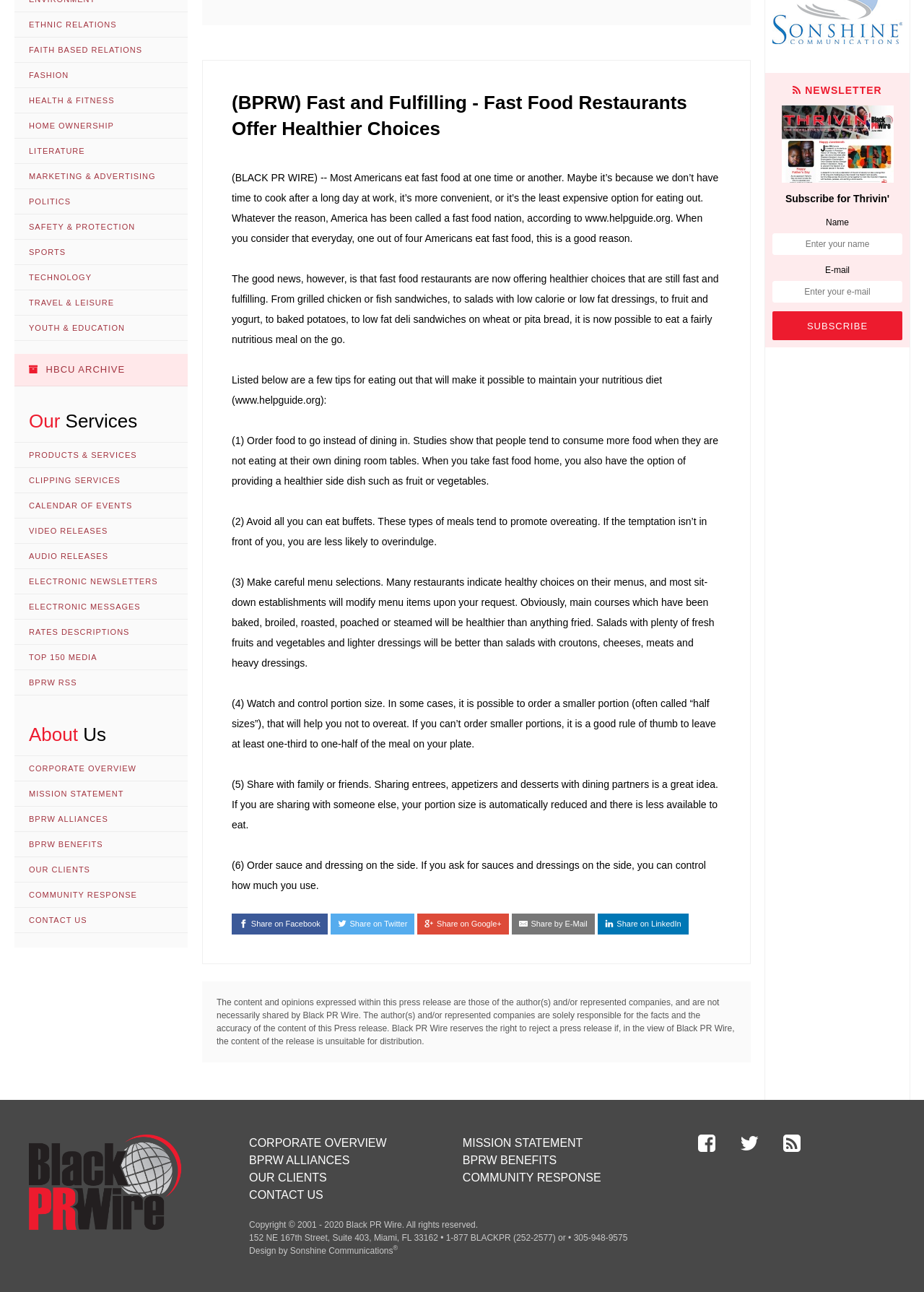Give the bounding box coordinates for this UI element: "Share on Google+". The coordinates should be four float numbers between 0 and 1, arranged as [left, top, right, bottom].

[0.452, 0.707, 0.551, 0.723]